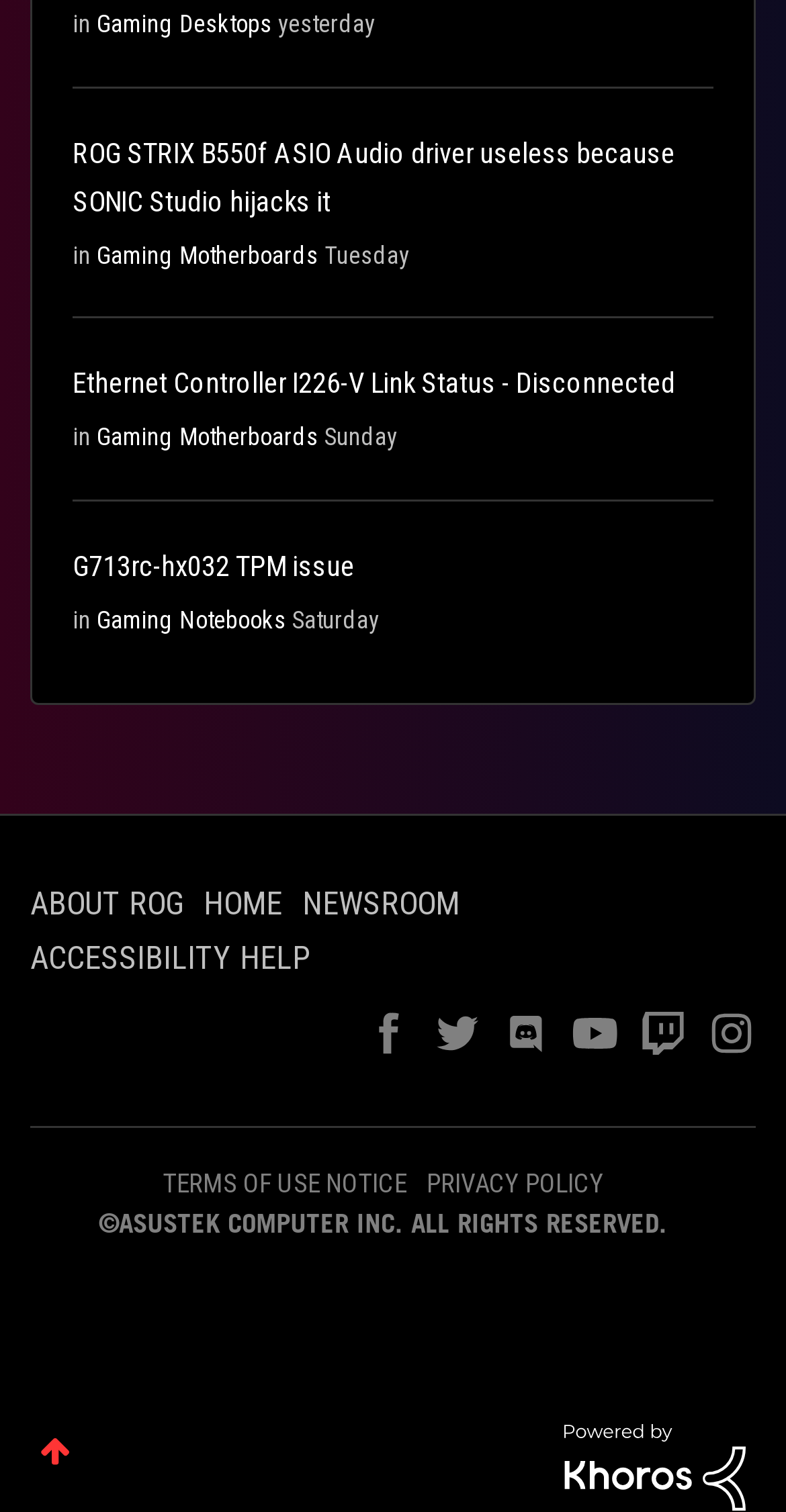Please identify the bounding box coordinates of the area I need to click to accomplish the following instruction: "Check TERMS OF USE NOTICE".

[0.206, 0.773, 0.517, 0.793]